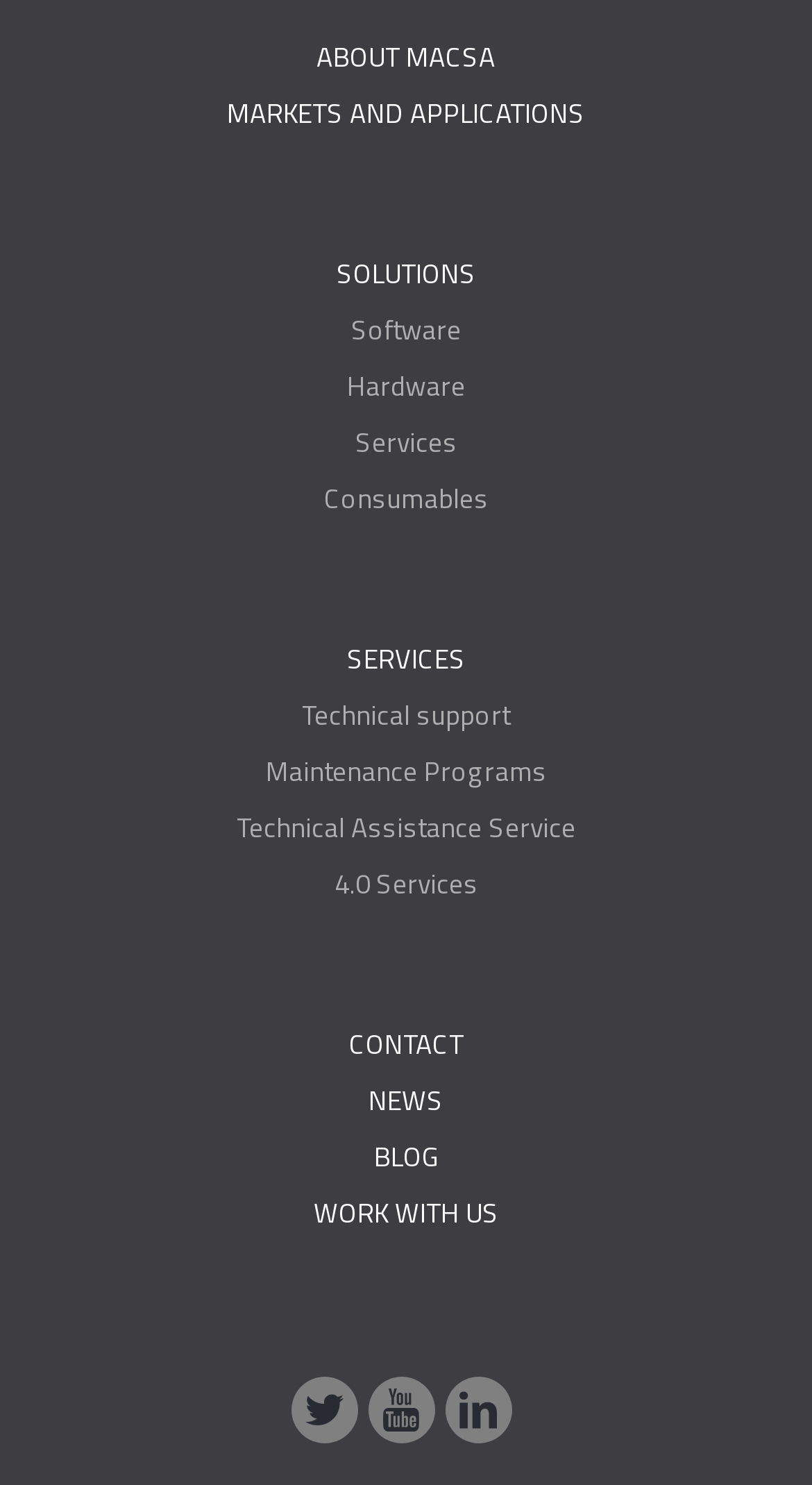Respond to the following question using a concise word or phrase: 
How many social media links are there?

3